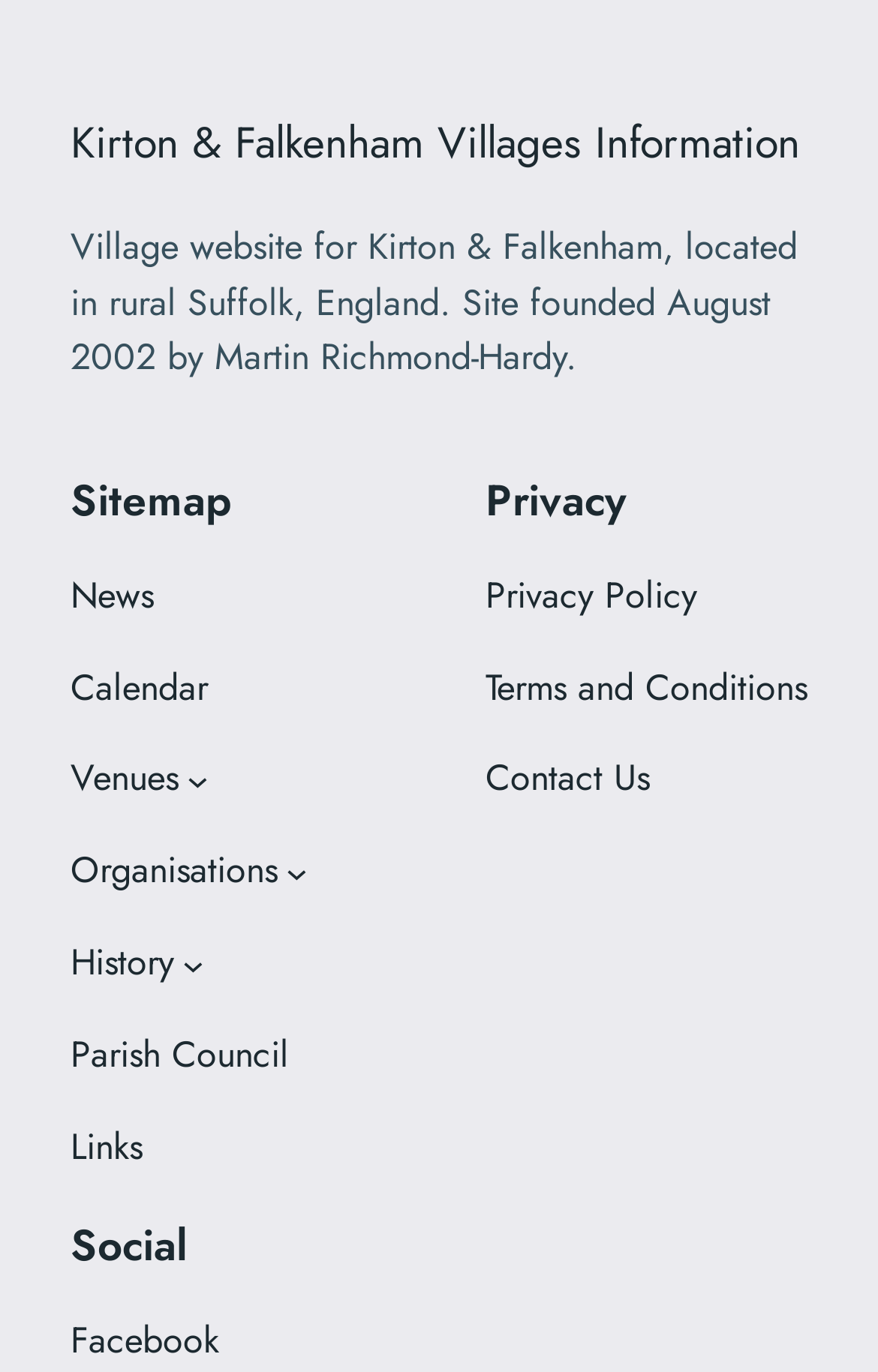What is the name of the village website?
Provide an in-depth answer to the question, covering all aspects.

The question asks for the name of the village website, which can be found in the link element with the text 'Kirton & Falkenham Villages Information' at the top of the webpage.